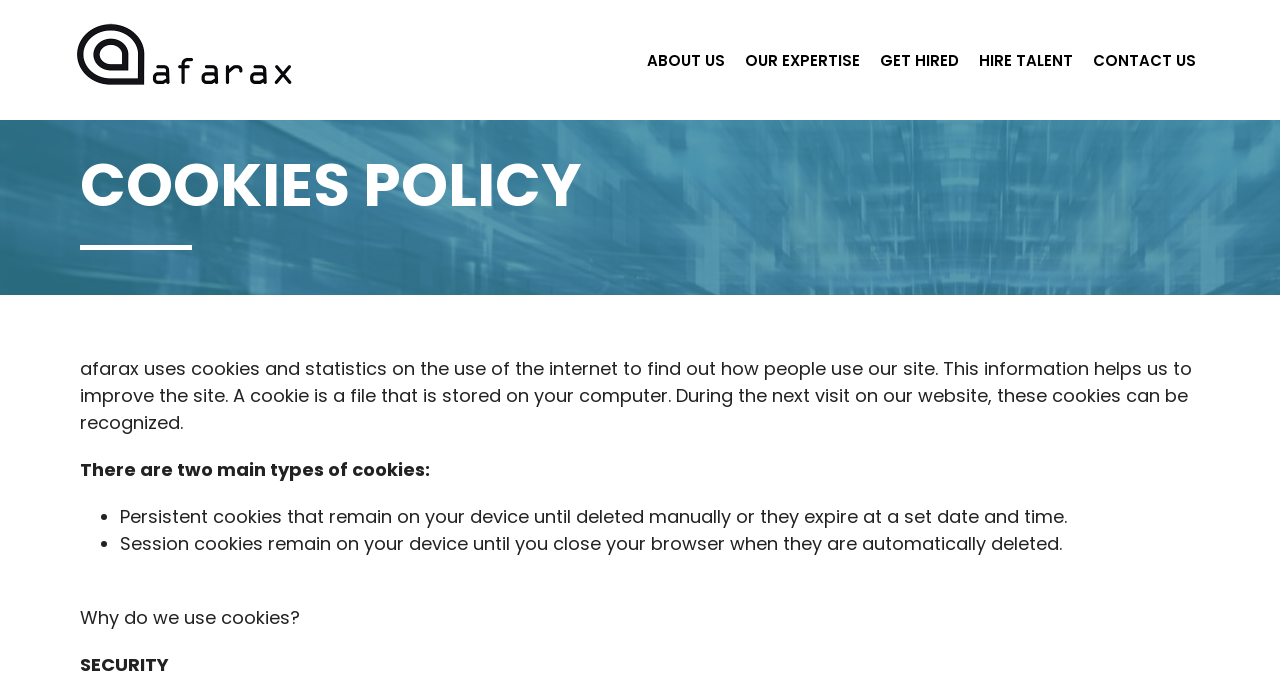Why does afarax use cookies?
Please utilize the information in the image to give a detailed response to the question.

The webpage mentions that afarax uses cookies for security purposes, although it does not provide further details on how cookies are used to ensure security.